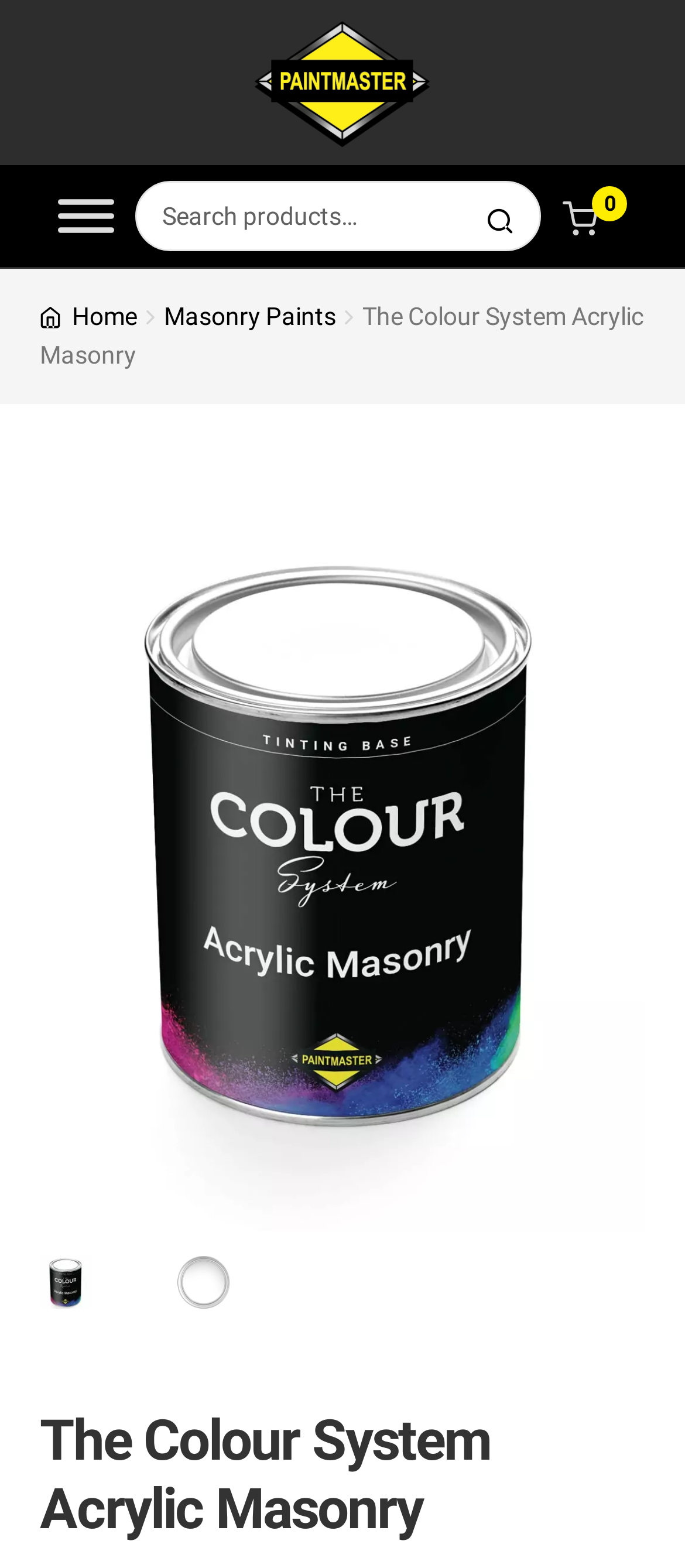Identify and provide the main heading of the webpage.

The Colour System Acrylic Masonry